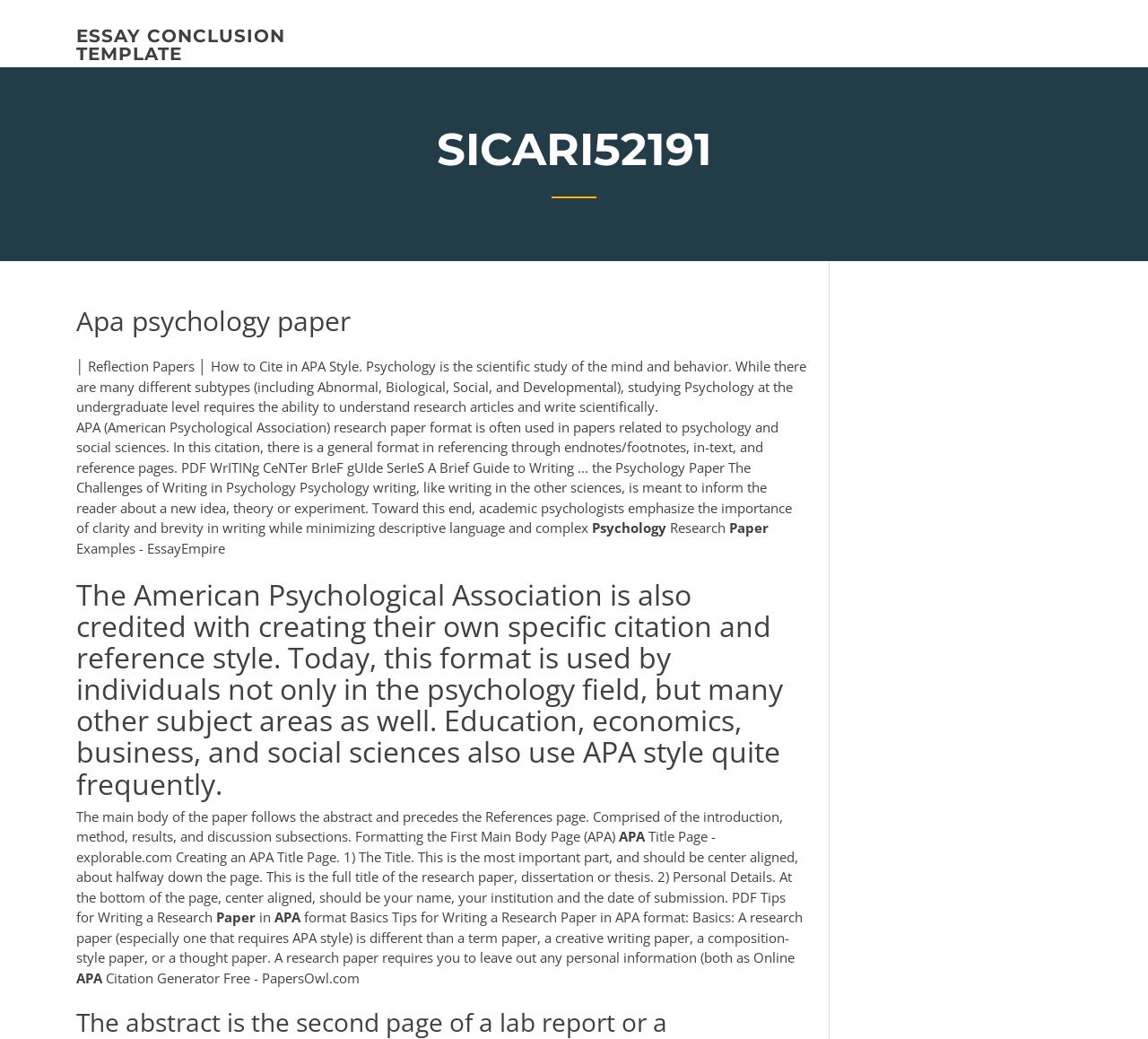Please provide a comprehensive answer to the question below using the information from the image: What is the purpose of academic writing in psychology?

The webpage states that academic psychologists emphasize the importance of clarity and brevity in writing while minimizing descriptive language and complex sentences, with the ultimate goal of informing the reader about a new idea, theory, or experiment.